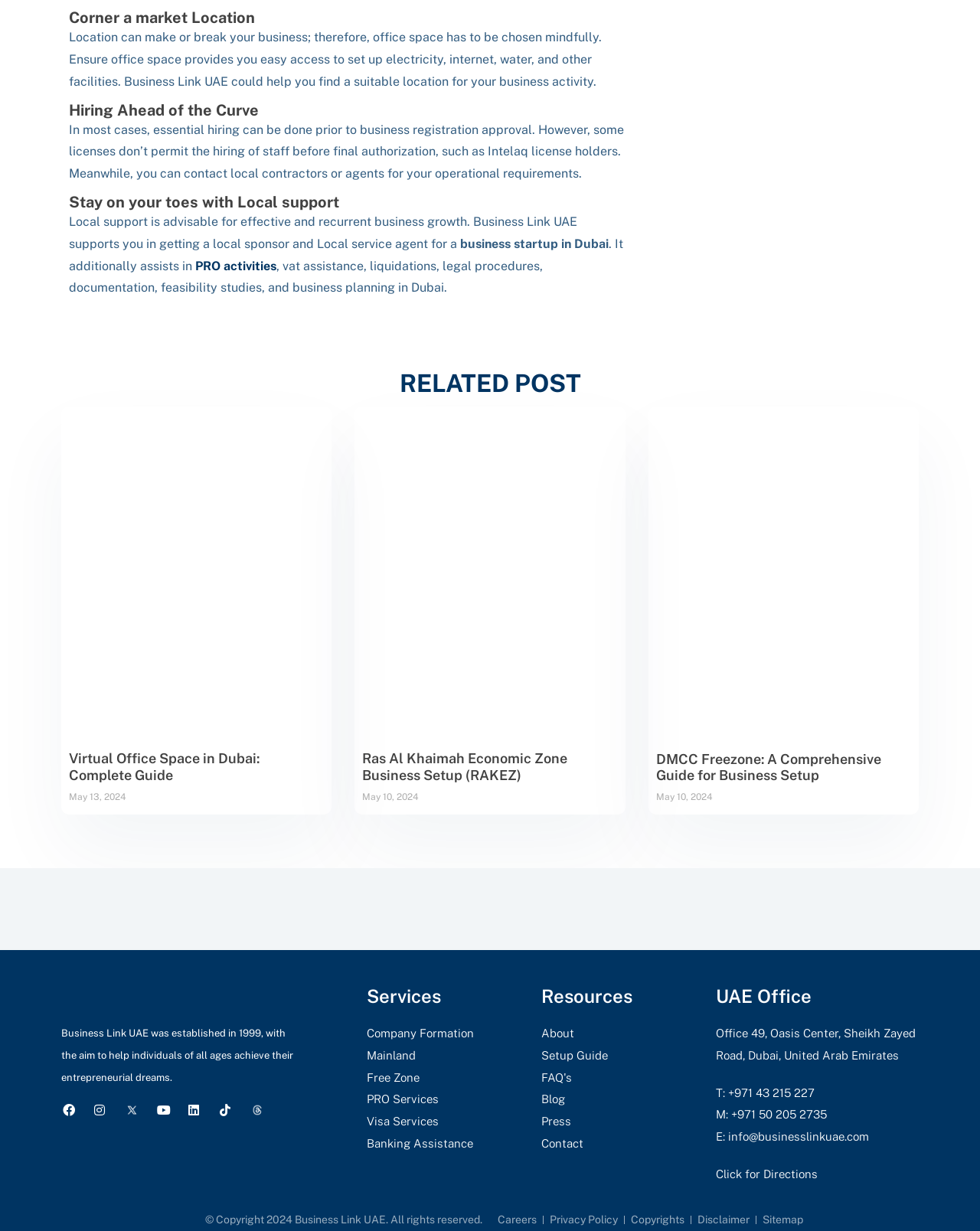Please specify the bounding box coordinates of the region to click in order to perform the following instruction: "Contact through email".

[0.73, 0.915, 0.938, 0.933]